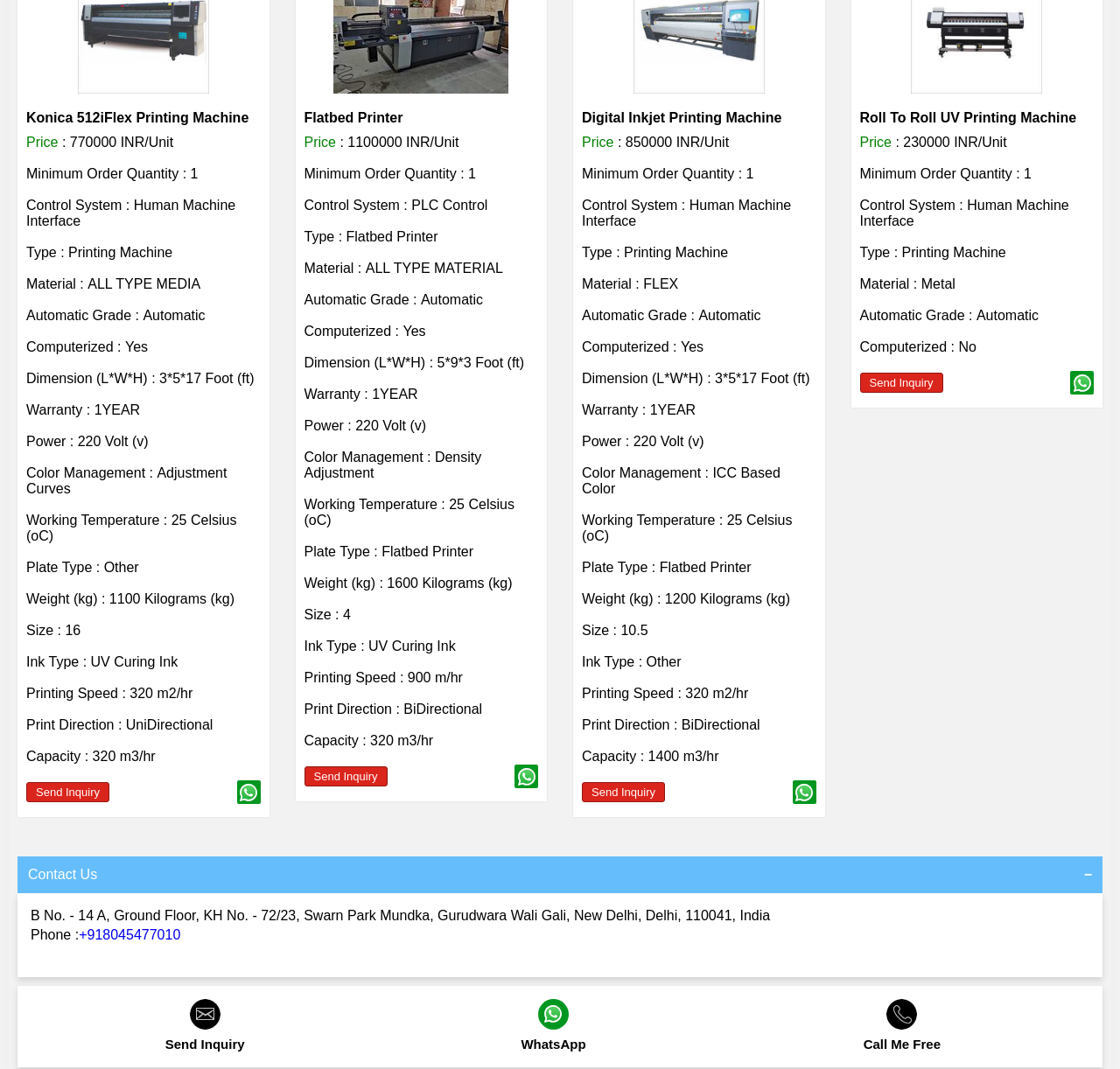Please specify the bounding box coordinates of the clickable region to carry out the following instruction: "Click the 'Flatbed Printer' link". The coordinates should be four float numbers between 0 and 1, in the format [left, top, right, bottom].

[0.271, 0.103, 0.36, 0.117]